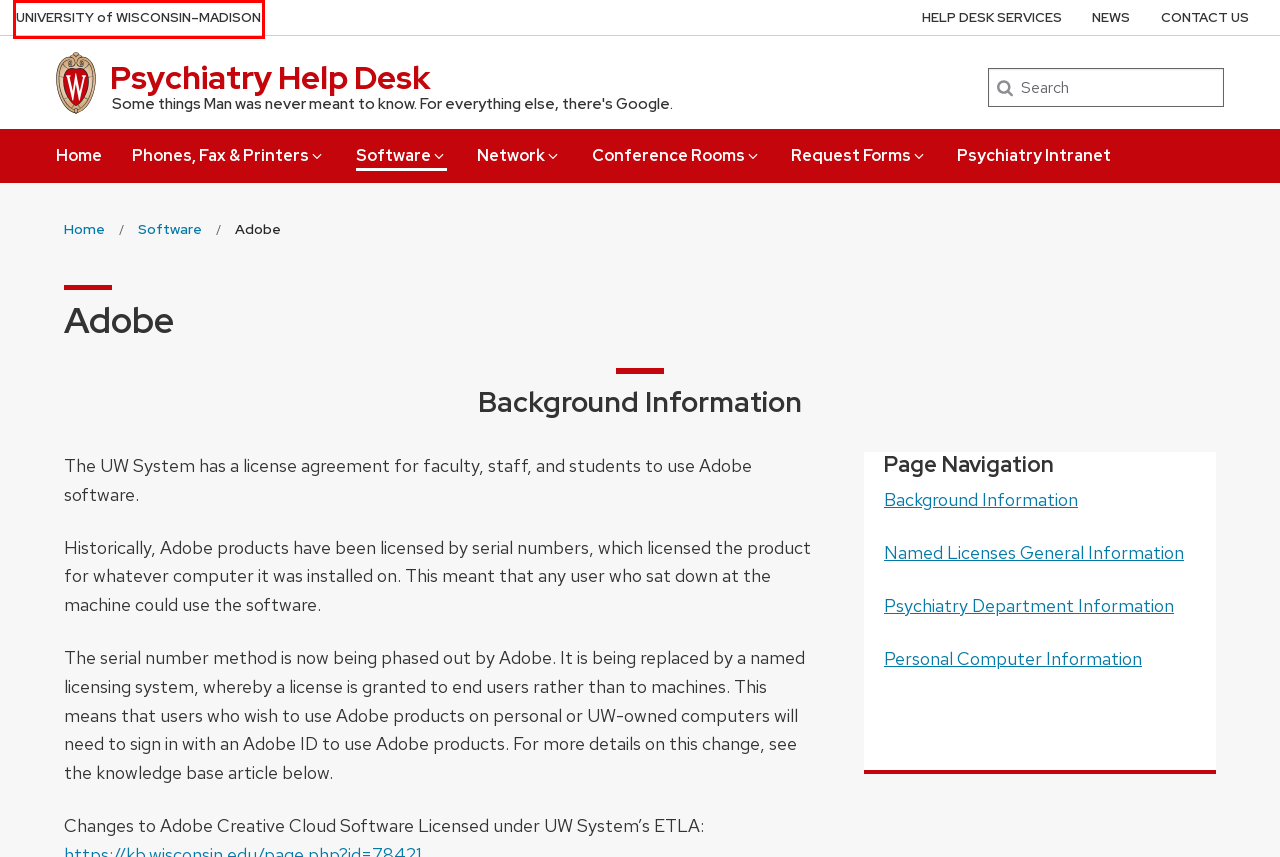You see a screenshot of a webpage with a red bounding box surrounding an element. Pick the webpage description that most accurately represents the new webpage after interacting with the element in the red bounding box. The options are:
A. Privacy Notice - University of Wisconsin–Madison
B. UW Theme – UW-Madison's official WordPress theme – UW–Madison
C. Accessibility @ UW-Madison – Working to create an accessible university – UW–Madison
D. Universities of Wisconsin - Unlimited Opportunity
E. University of Wisconsin-Madison Login
F. 404 - Page Not Found
G. EMS Scheduling Software – Psychiatry Help Desk – UW–Madison
H. University of Wisconsin–Madison

H